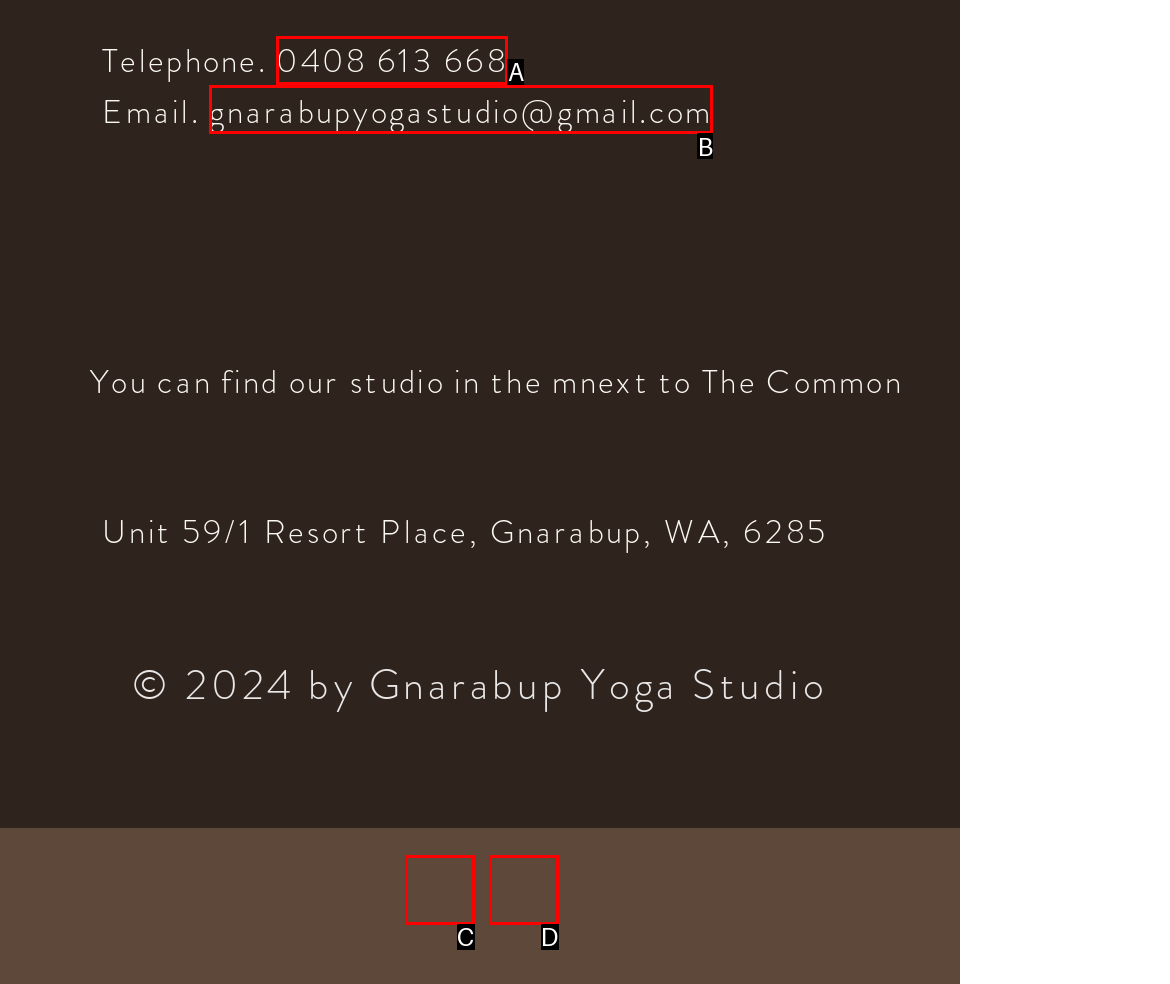Determine which option matches the description: 0408 613 668. Answer using the letter of the option.

A